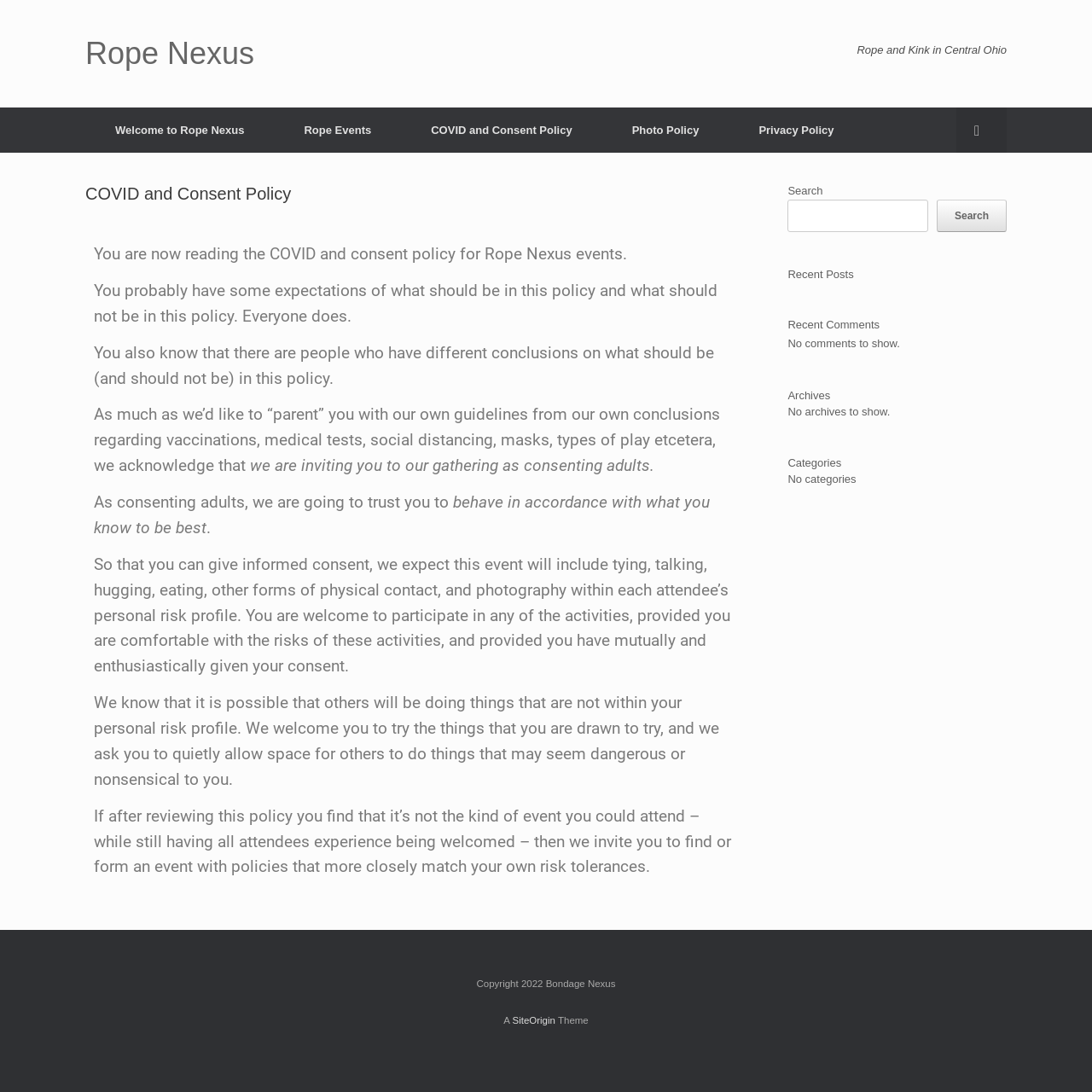Find the bounding box coordinates of the area to click in order to follow the instruction: "Read COVID and Consent Policy".

[0.078, 0.167, 0.68, 0.188]